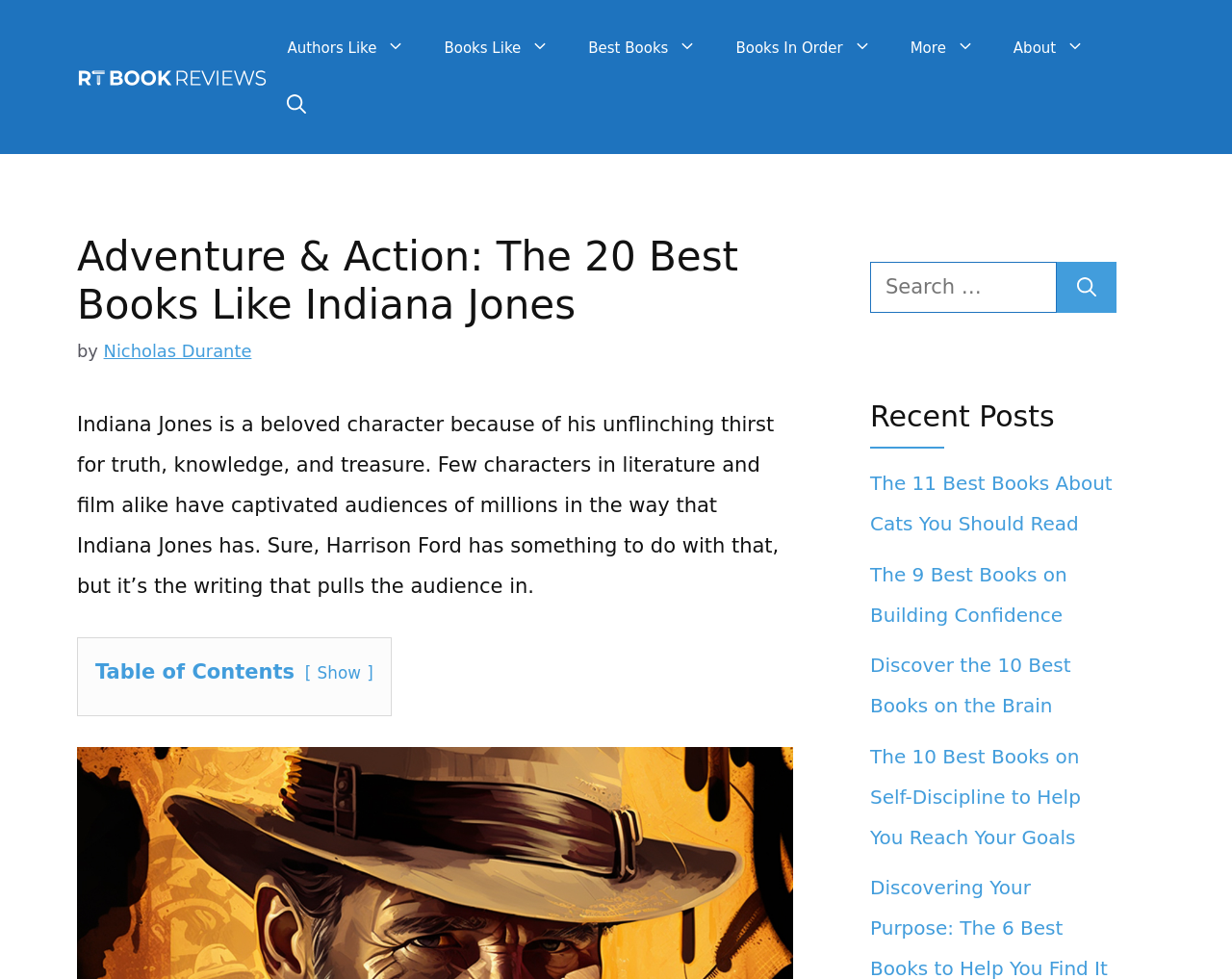Indicate the bounding box coordinates of the element that needs to be clicked to satisfy the following instruction: "Show the table of contents". The coordinates should be four float numbers between 0 and 1, i.e., [left, top, right, bottom].

[0.258, 0.678, 0.293, 0.698]